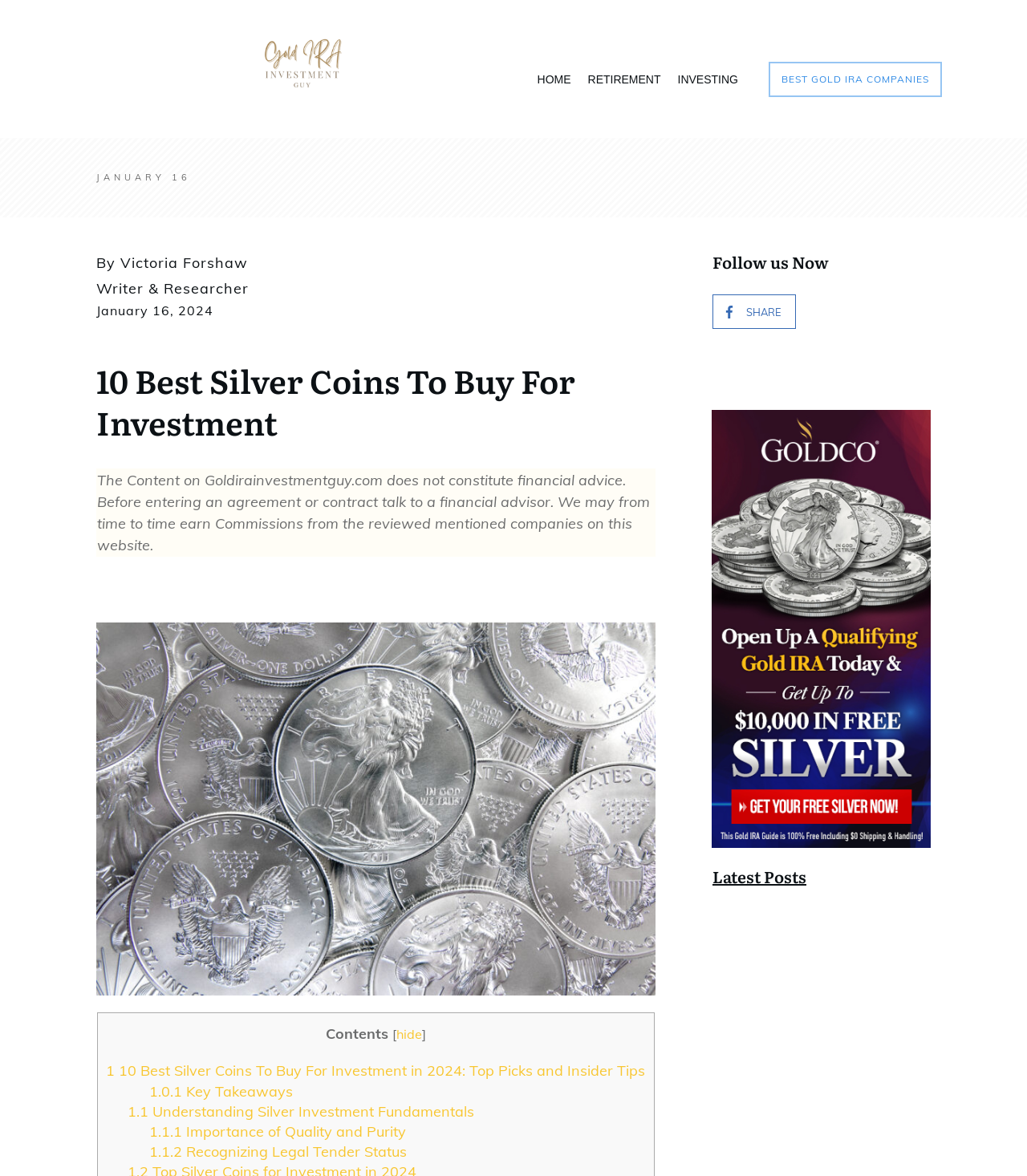Find the coordinates for the bounding box of the element with this description: "Contact Us".

None